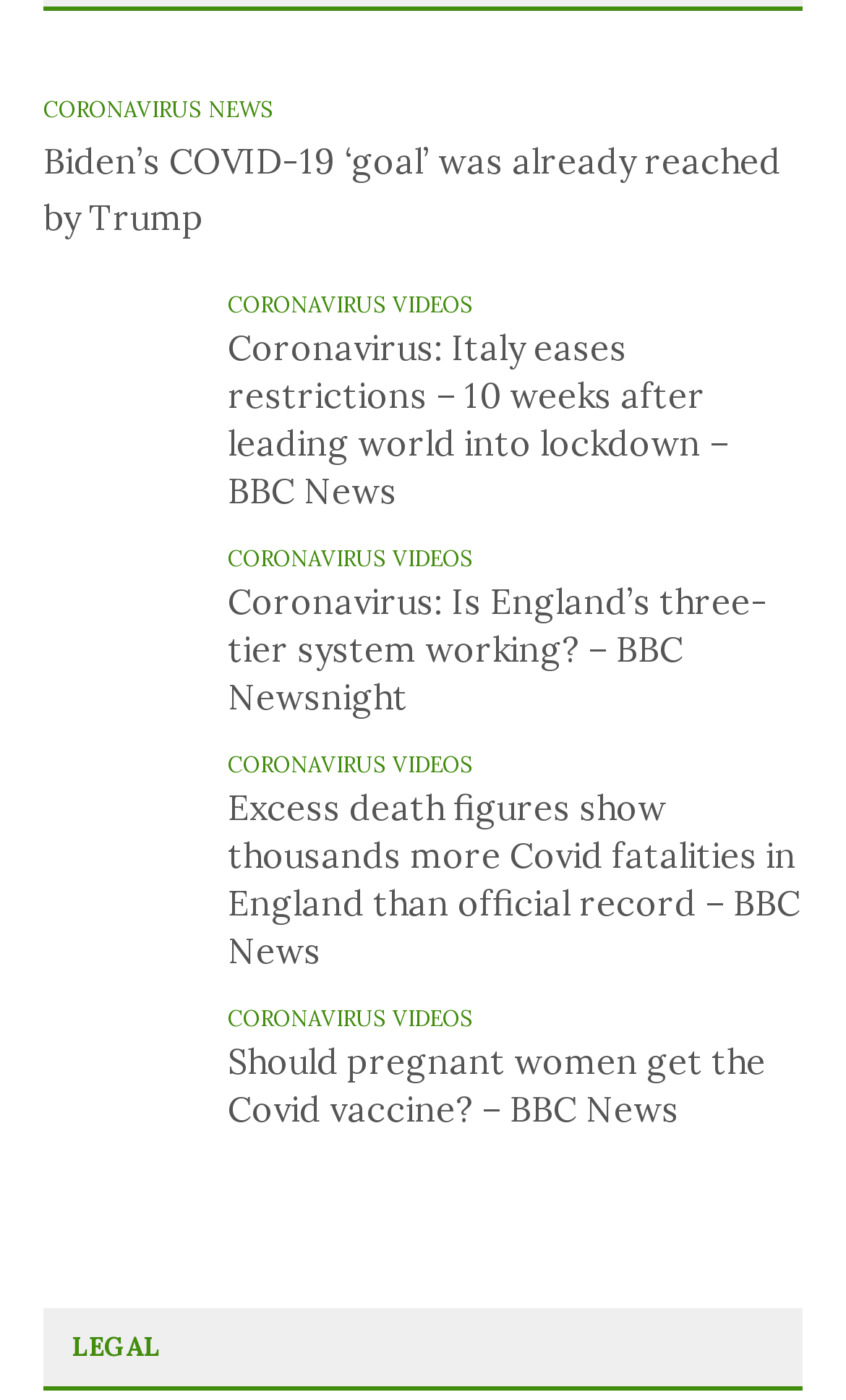Please respond in a single word or phrase: 
What is the category of the link at the bottom of the page?

LEGAL